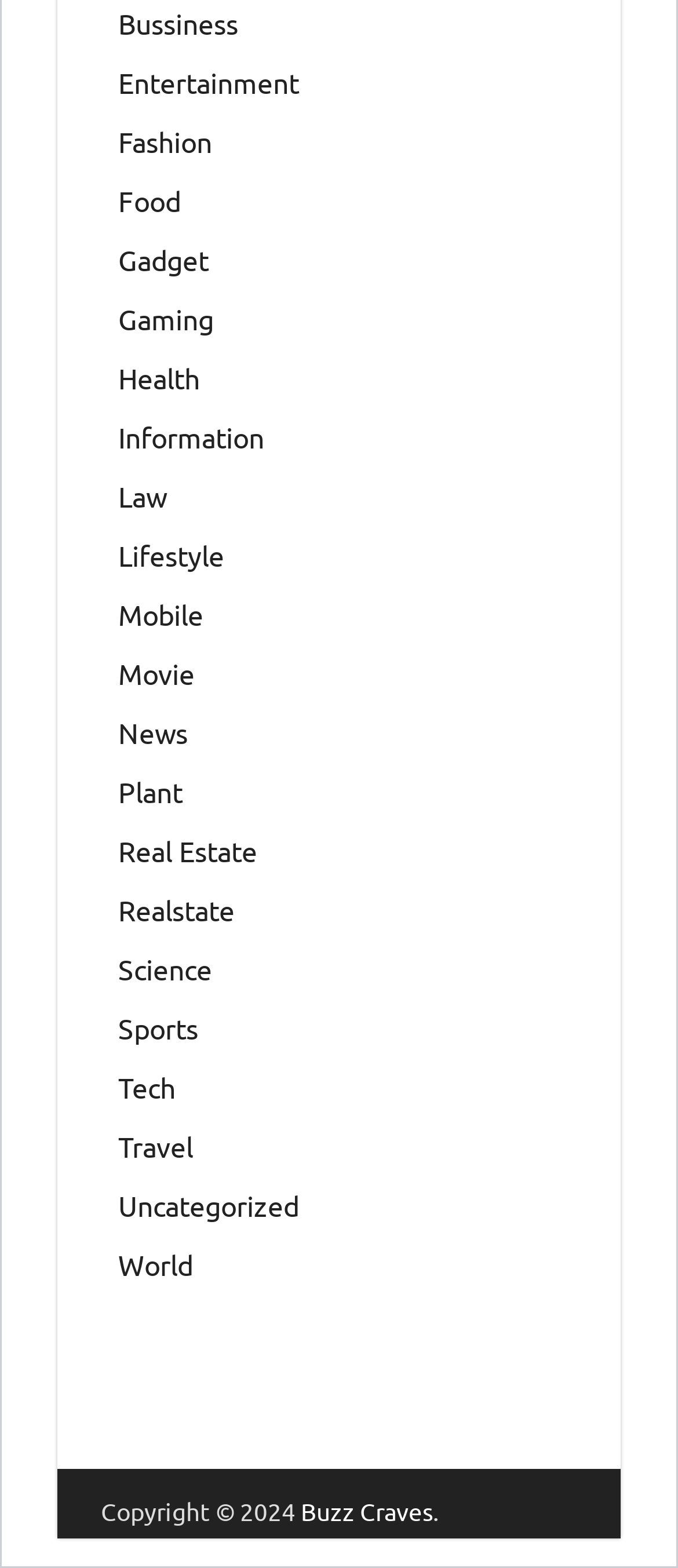How many links are available on the webpage?
Answer with a single word or phrase by referring to the visual content.

20